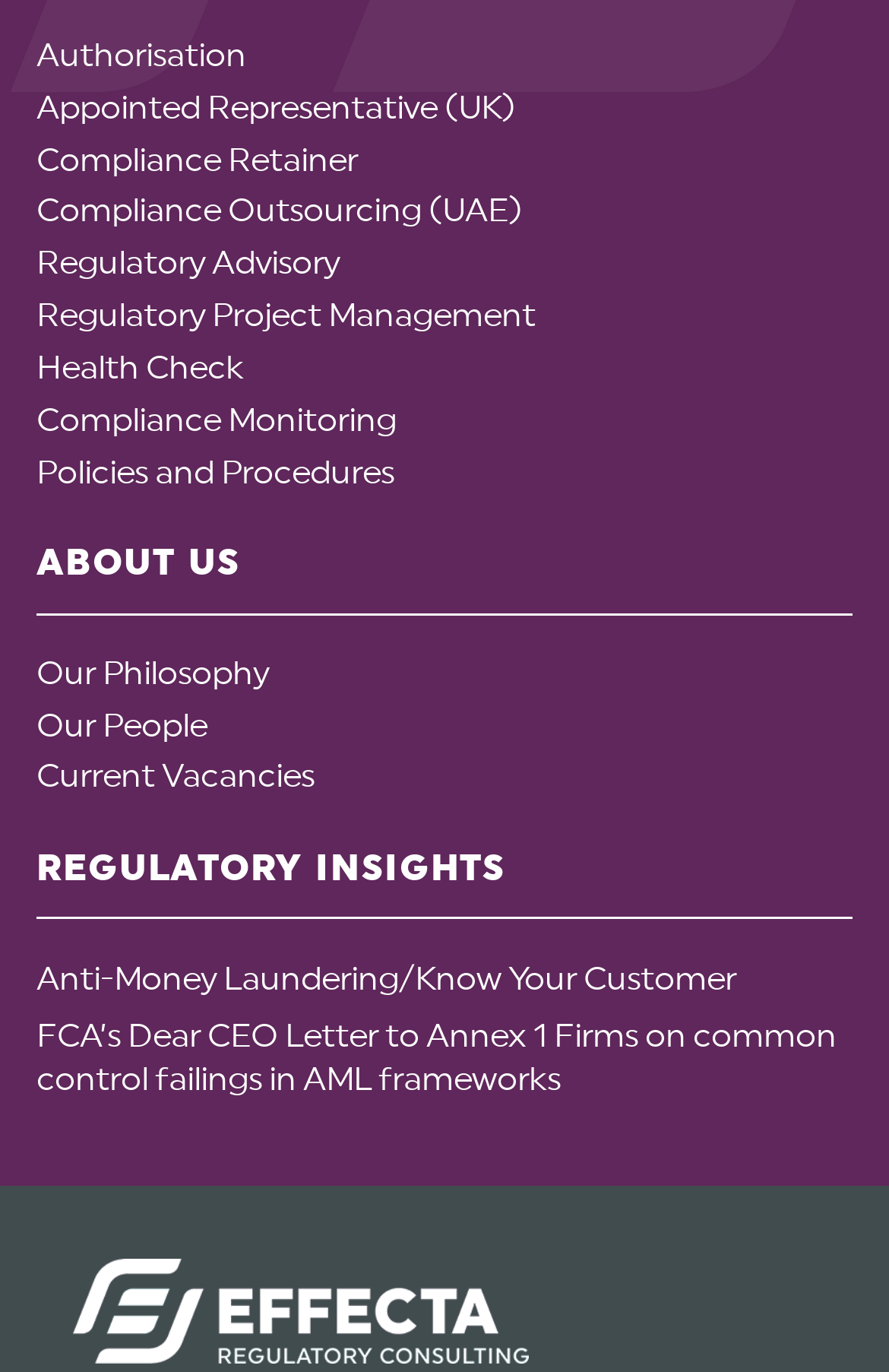How many links are under 'REGULATORY INSIGHTS'?
Utilize the information in the image to give a detailed answer to the question.

Under the heading 'REGULATORY INSIGHTS', there are two links: 'Anti-Money Laundering/Know Your Customer' and 'FCA’s Dear CEO Letter to Annex 1 Firms on common control failings in AML frameworks'.